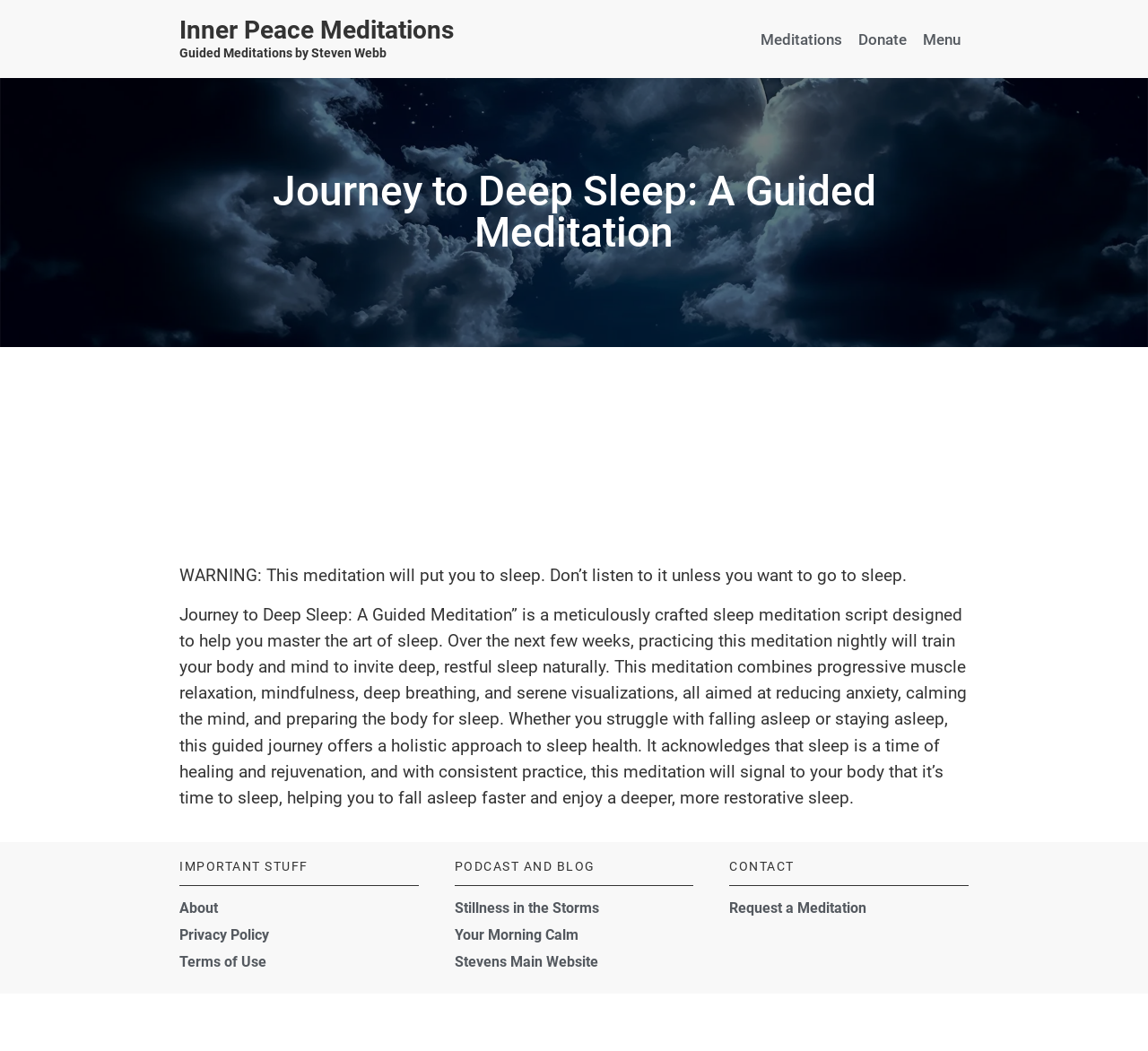Please identify the bounding box coordinates of where to click in order to follow the instruction: "Request a meditation".

[0.635, 0.851, 0.844, 0.877]